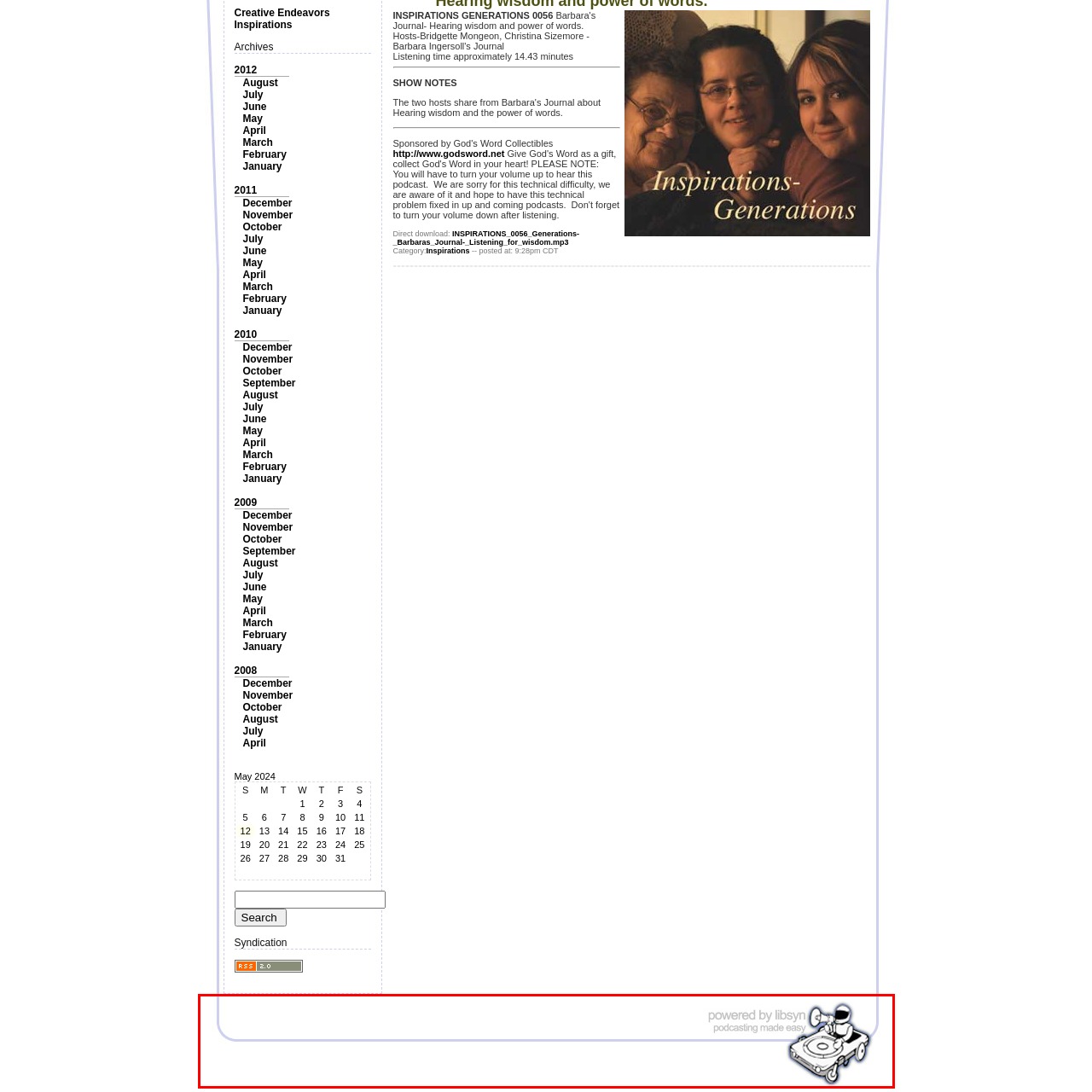Generate a detailed caption for the picture within the red-bordered area.

The image features a visually appealing graphic at the bottom of a webpage, showcasing a stylized illustration of a small figure operating a vintage-style turntable, symbolizing the creative and dynamic nature of podcasting. Accompanied by a subtle blue border, the text "powered by Libsyn" indicates the platform's role in simplifying podcast production. This design element underscores the ease of use and accessibility that Libsyn provides for content creators, enhancing their ability to share ideas and stories through audio media.